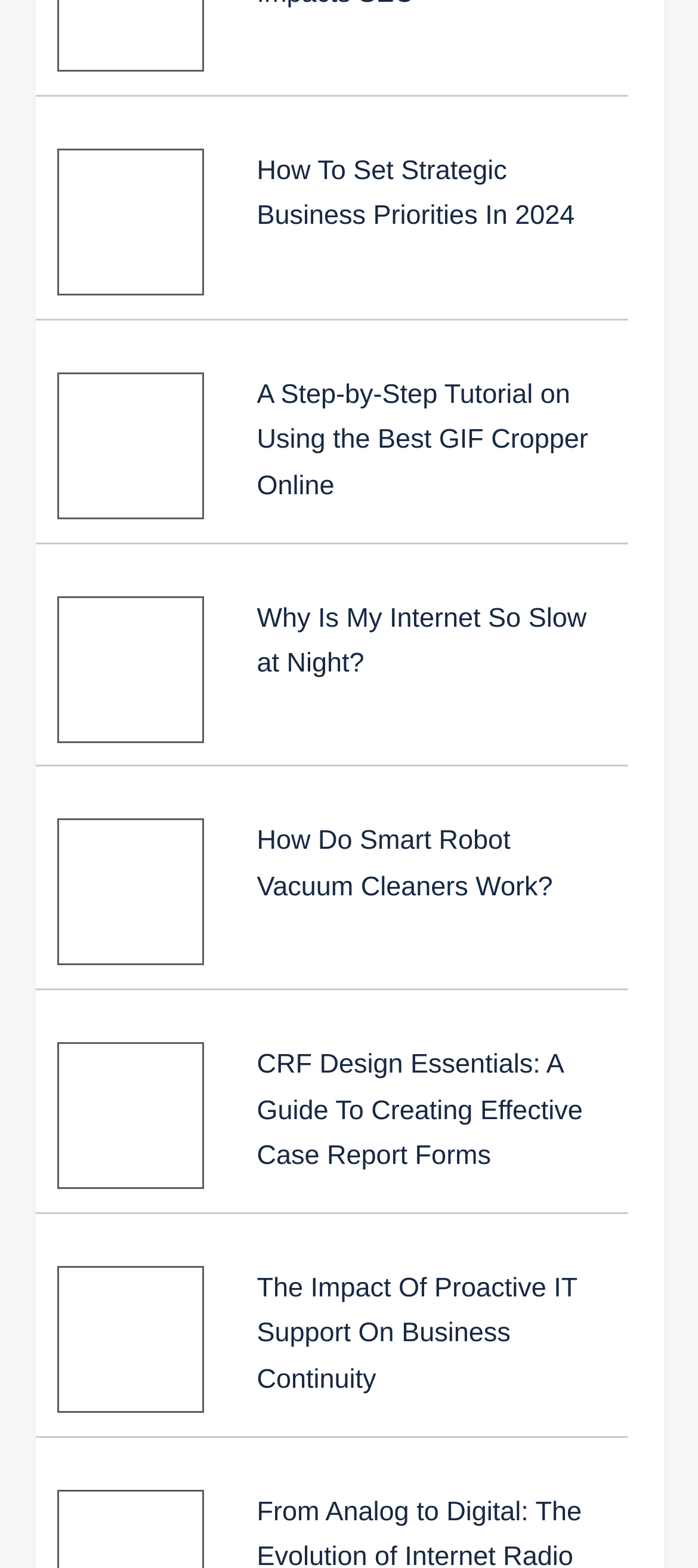Please find the bounding box coordinates in the format (top-left x, top-left y, bottom-right x, bottom-right y) for the given element description. Ensure the coordinates are floating point numbers between 0 and 1. Description: alt="Successful Business x"

[0.081, 0.174, 0.291, 0.192]